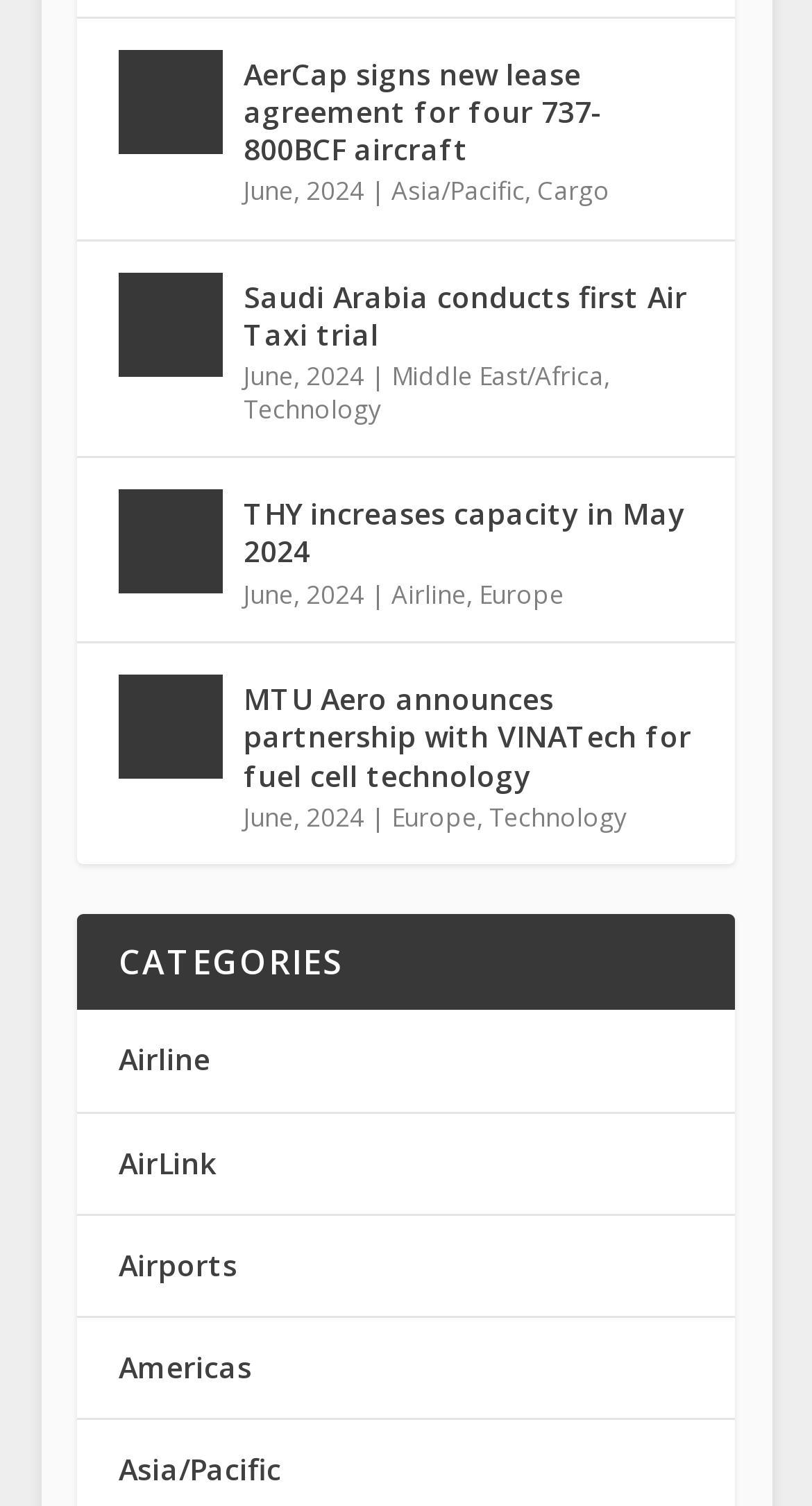Indicate the bounding box coordinates of the clickable region to achieve the following instruction: "Browse Airline category."

[0.146, 0.69, 0.259, 0.717]